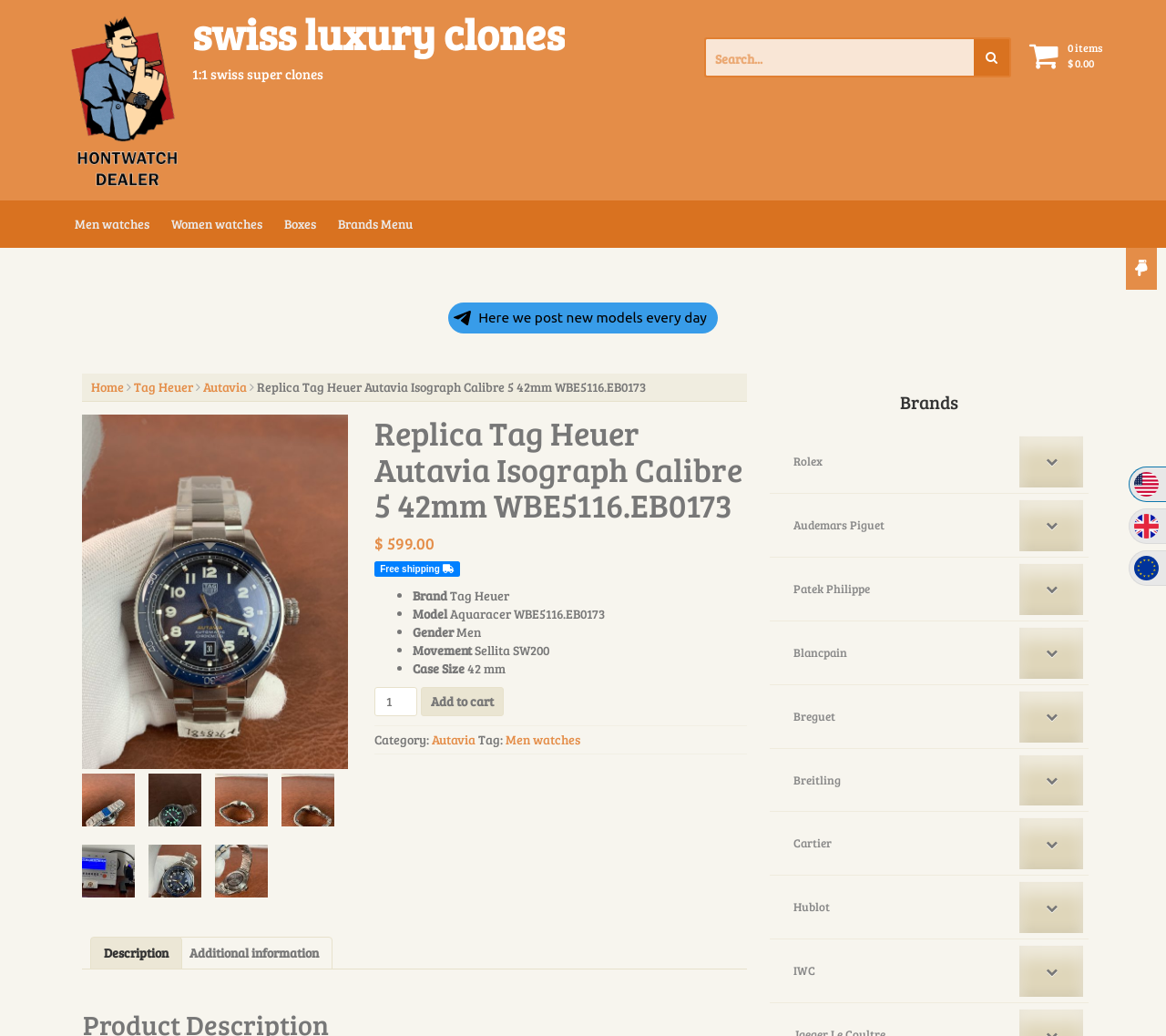Please find the bounding box coordinates of the element that must be clicked to perform the given instruction: "View product description". The coordinates should be four float numbers from 0 to 1, i.e., [left, top, right, bottom].

[0.077, 0.904, 0.156, 0.936]